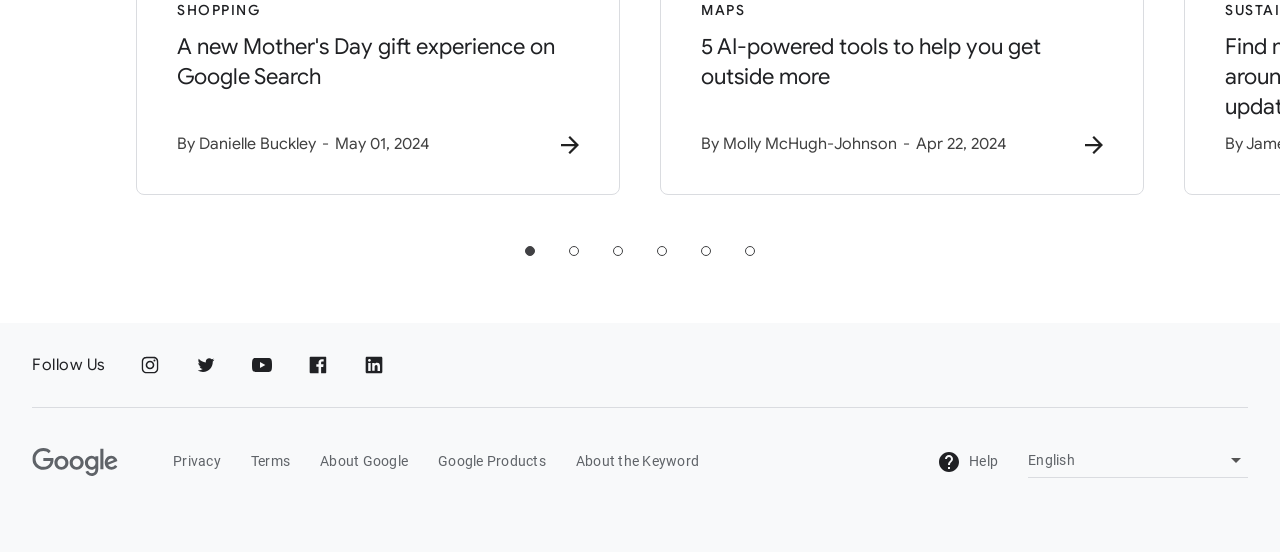Can you find the bounding box coordinates for the UI element given this description: "Cybertruck: future species redefine cars"? Provide the coordinates as four float numbers between 0 and 1: [left, top, right, bottom].

None